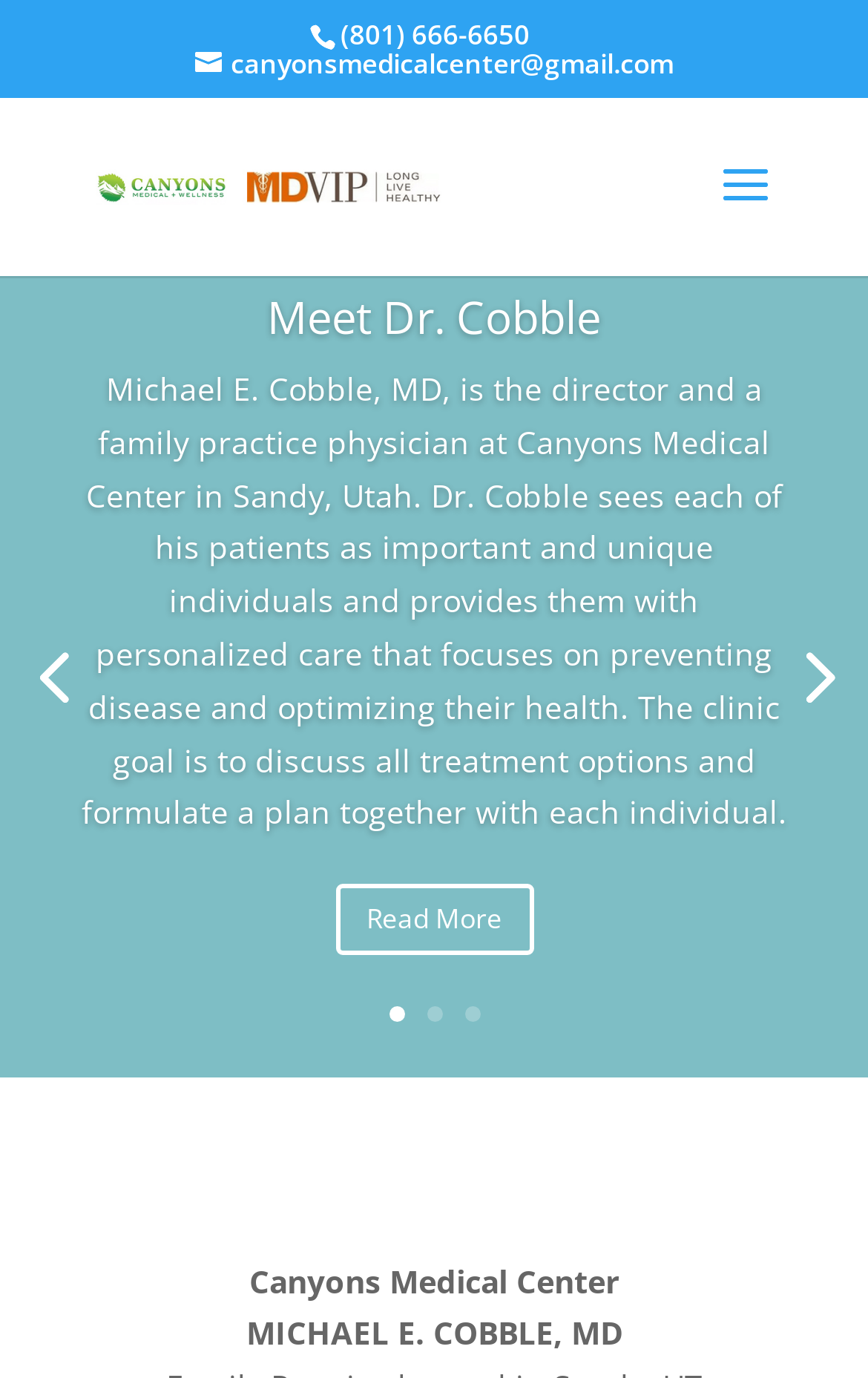Return the bounding box coordinates of the UI element that corresponds to this description: "alt="My WordPress"". The coordinates must be given as four float numbers in the range of 0 and 1, [left, top, right, bottom].

[0.11, 0.118, 0.51, 0.148]